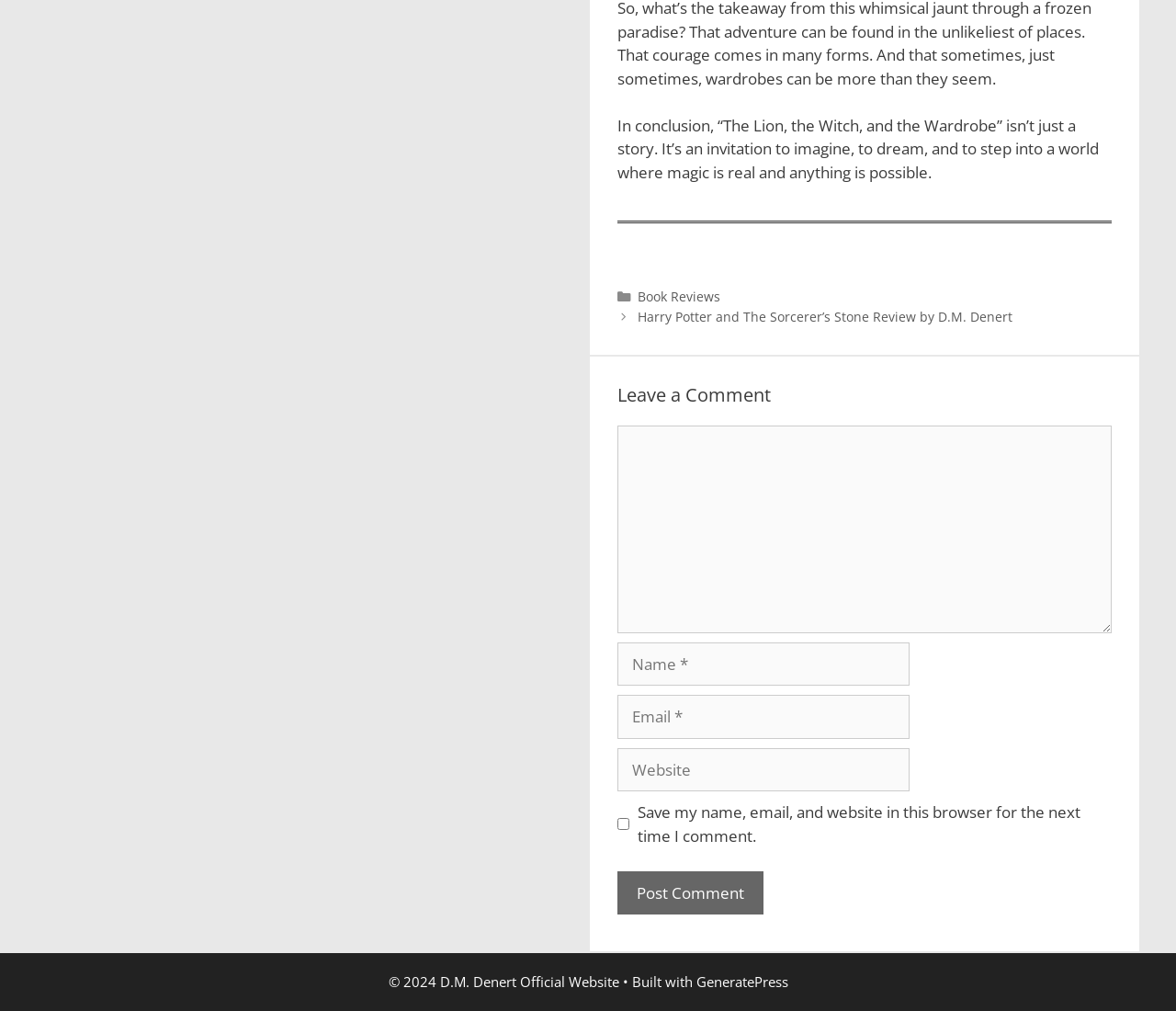Kindly provide the bounding box coordinates of the section you need to click on to fulfill the given instruction: "Read the 'Harry Potter and The Sorcerer’s Stone Review'".

[0.542, 0.305, 0.861, 0.322]